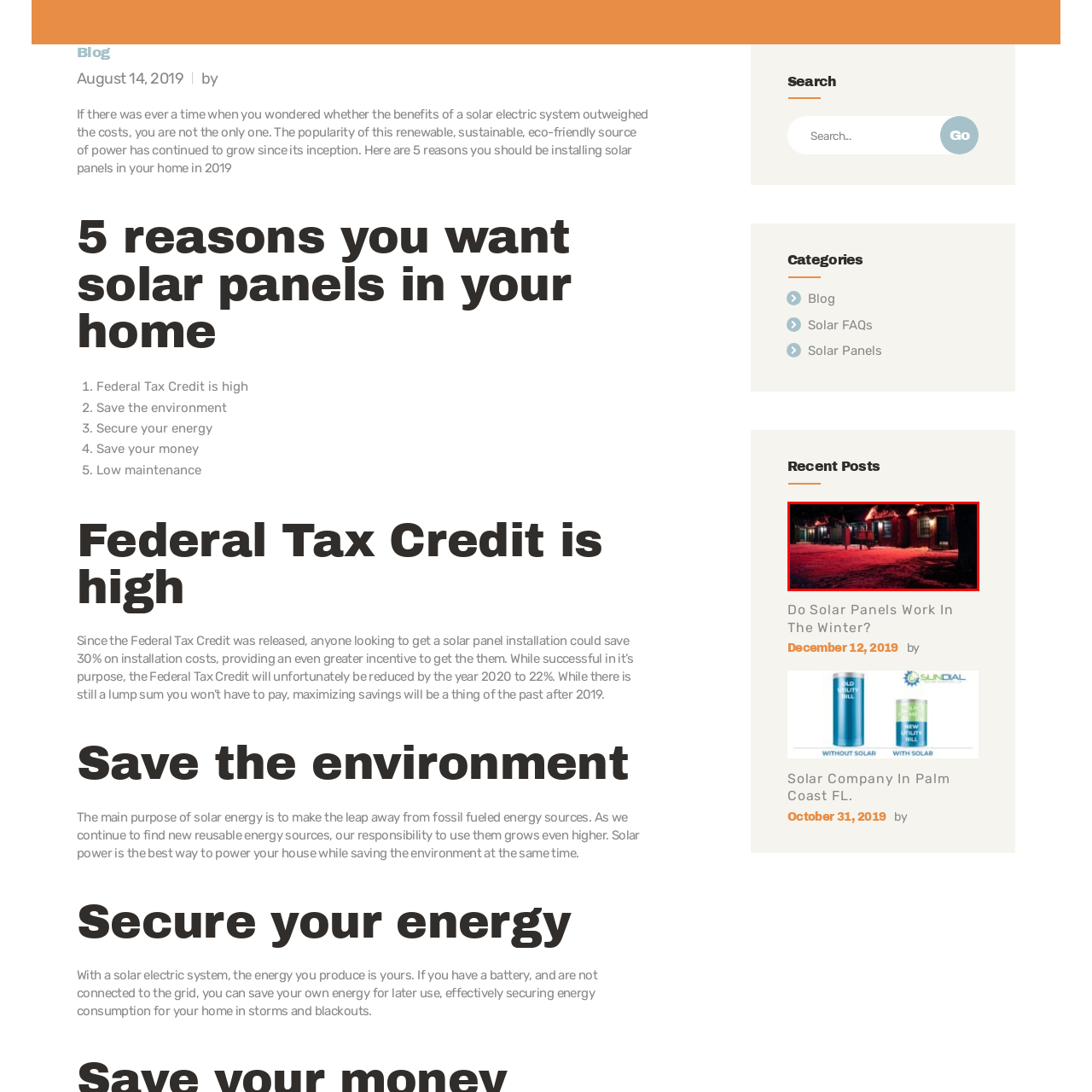What color outlines the roofs of the cottages?
Analyze the image inside the red bounding box and provide a one-word or short-phrase answer to the question.

Red